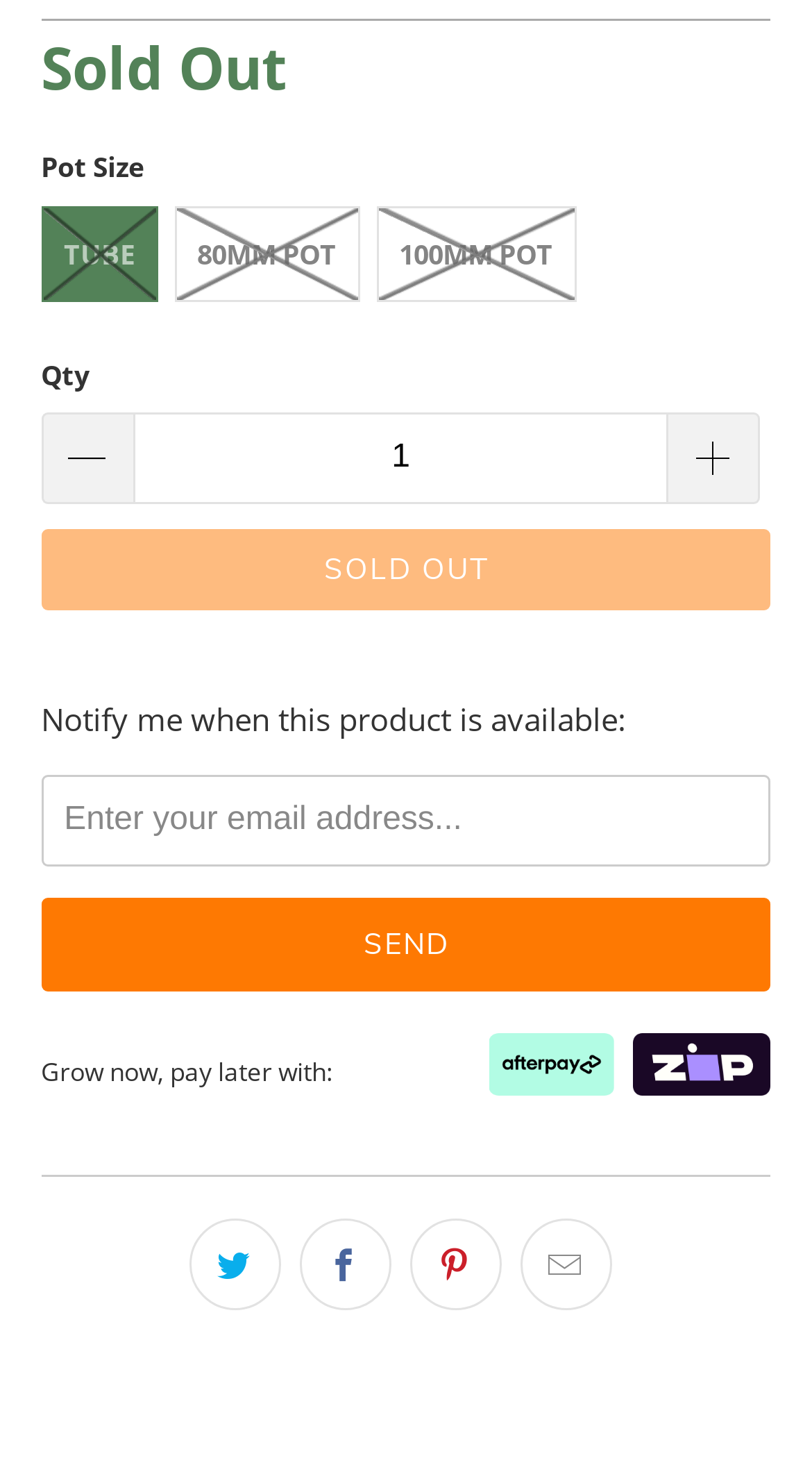Provide the bounding box coordinates for the UI element described in this sentence: "value="Send"". The coordinates should be four float values between 0 and 1, i.e., [left, top, right, bottom].

[0.051, 0.606, 0.949, 0.669]